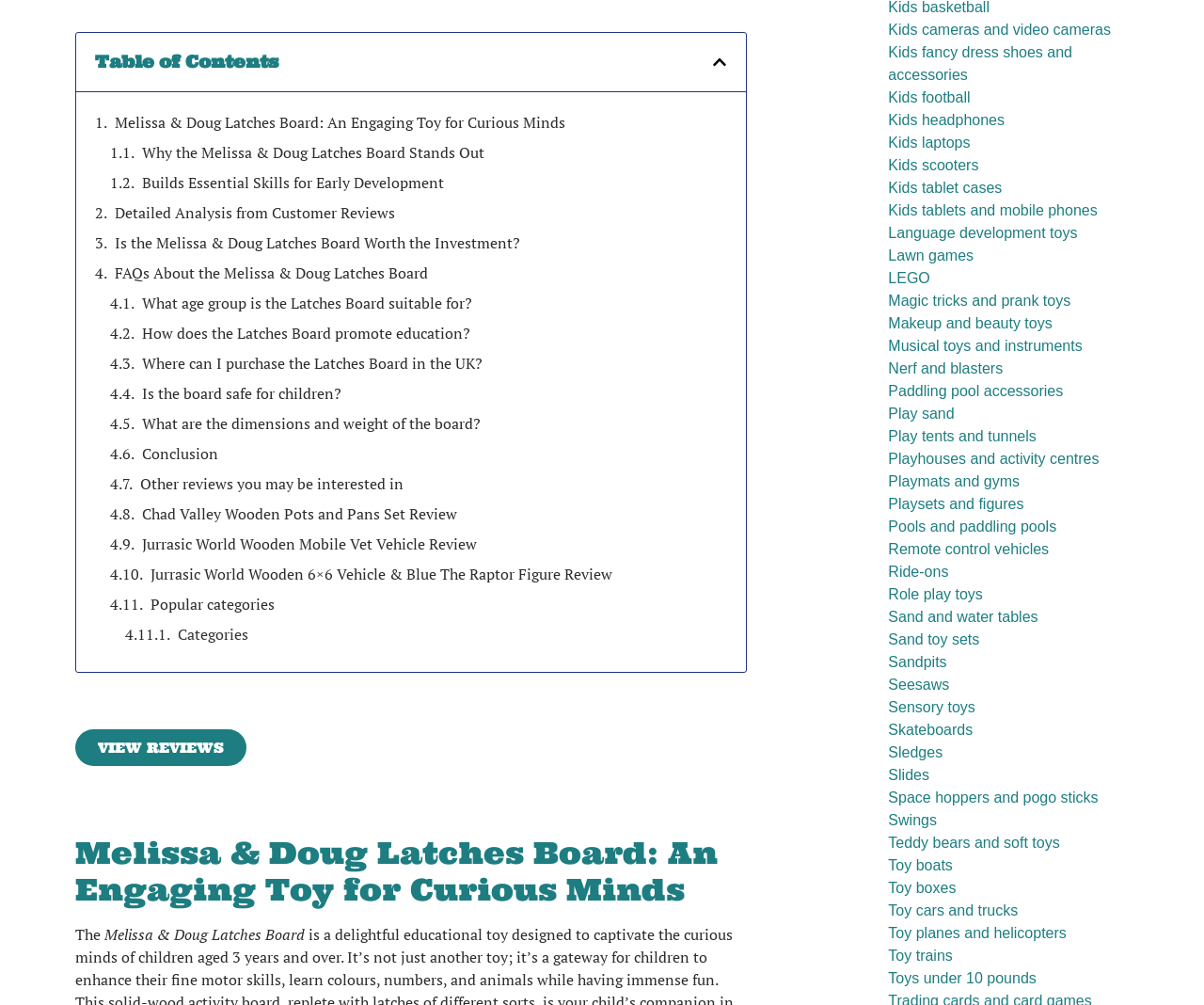How many questions are asked in the 'FAQs' section?
Examine the screenshot and reply with a single word or phrase.

5